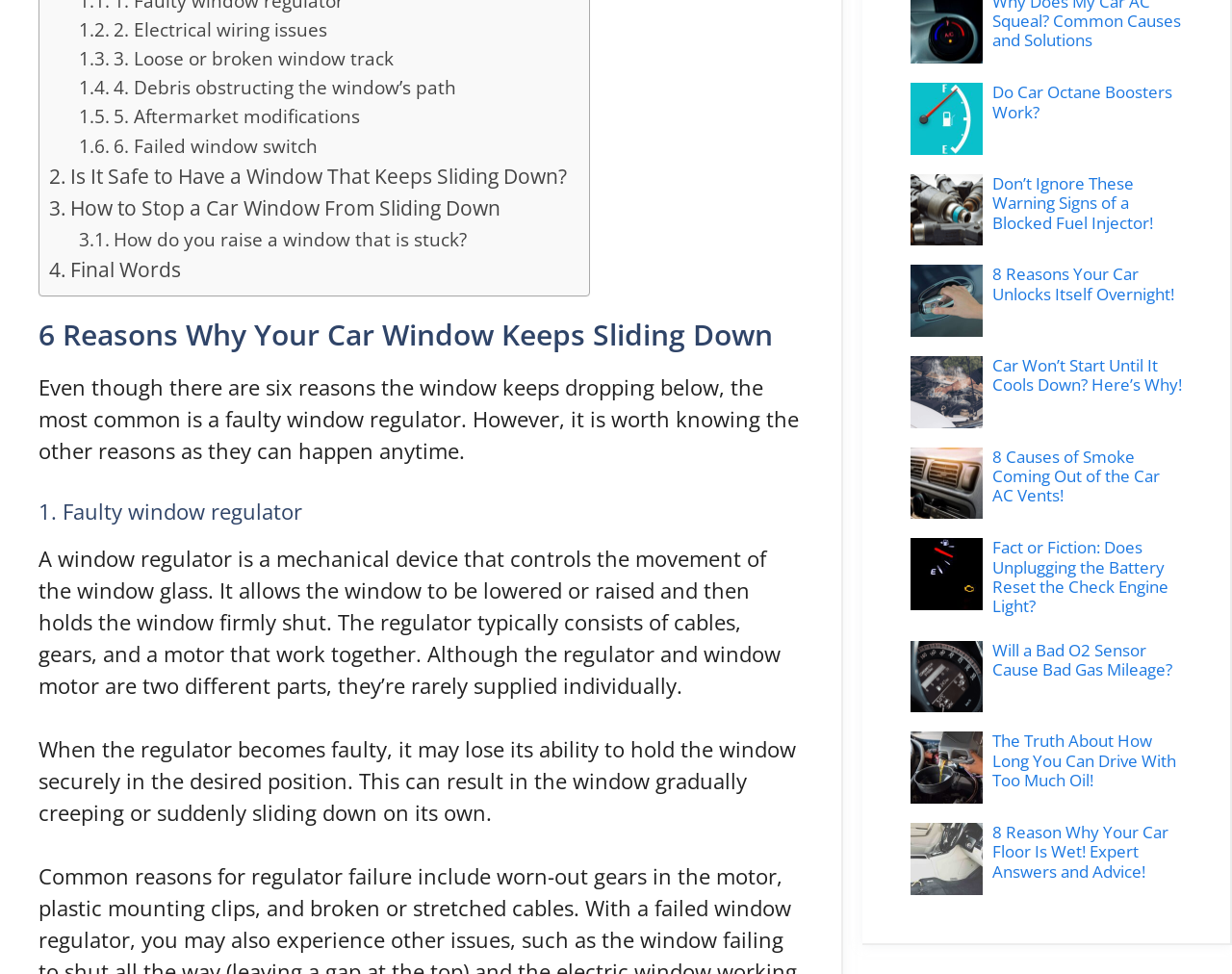Return the bounding box coordinates of the UI element that corresponds to this description: "5. Aftermarket modifications". The coordinates must be given as four float numbers in the range of 0 and 1, [left, top, right, bottom].

[0.064, 0.105, 0.292, 0.135]